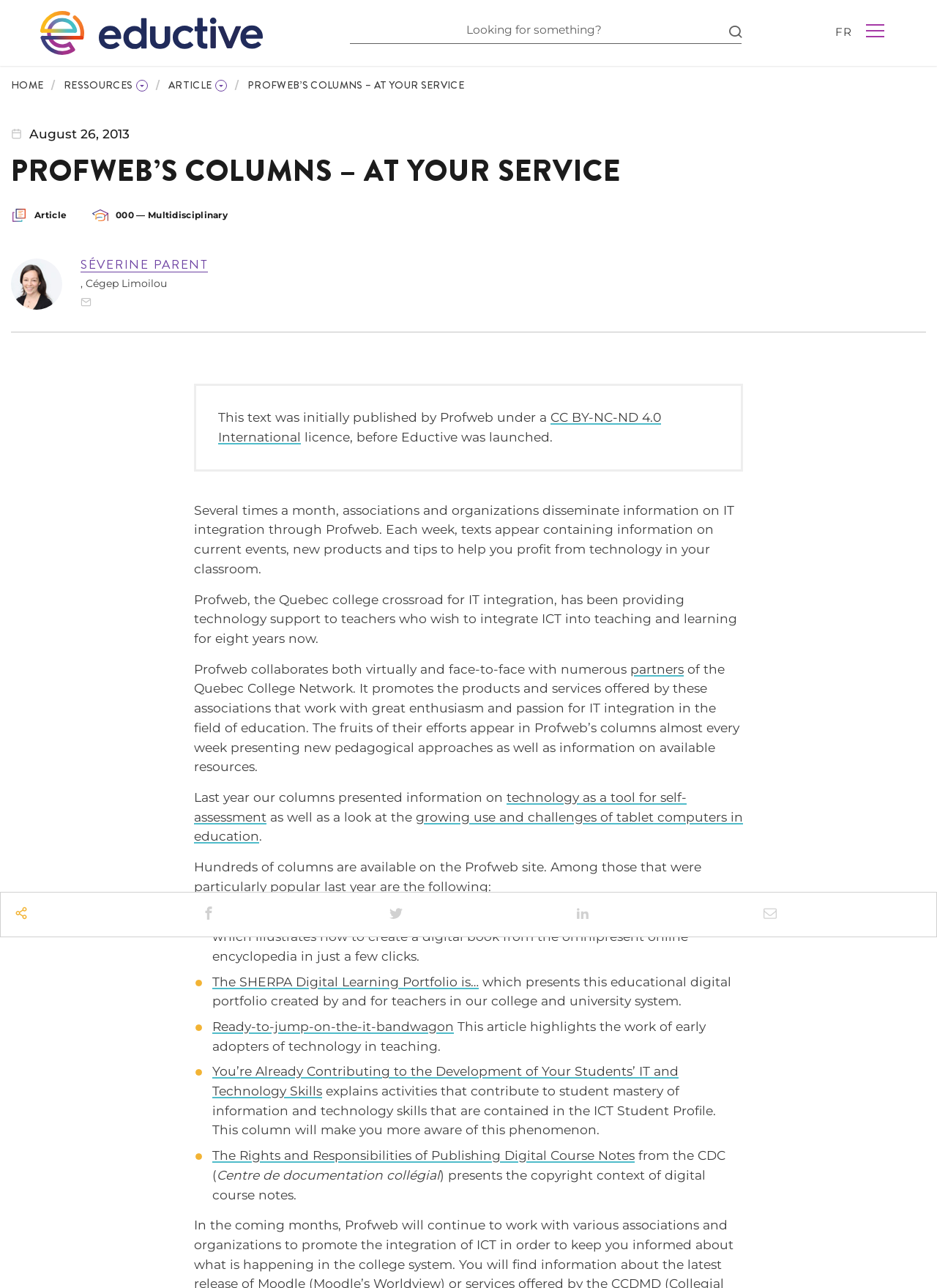Please find the bounding box coordinates of the element that needs to be clicked to perform the following instruction: "Search for something". The bounding box coordinates should be four float numbers between 0 and 1, represented as [left, top, right, bottom].

[0.373, 0.018, 0.778, 0.034]